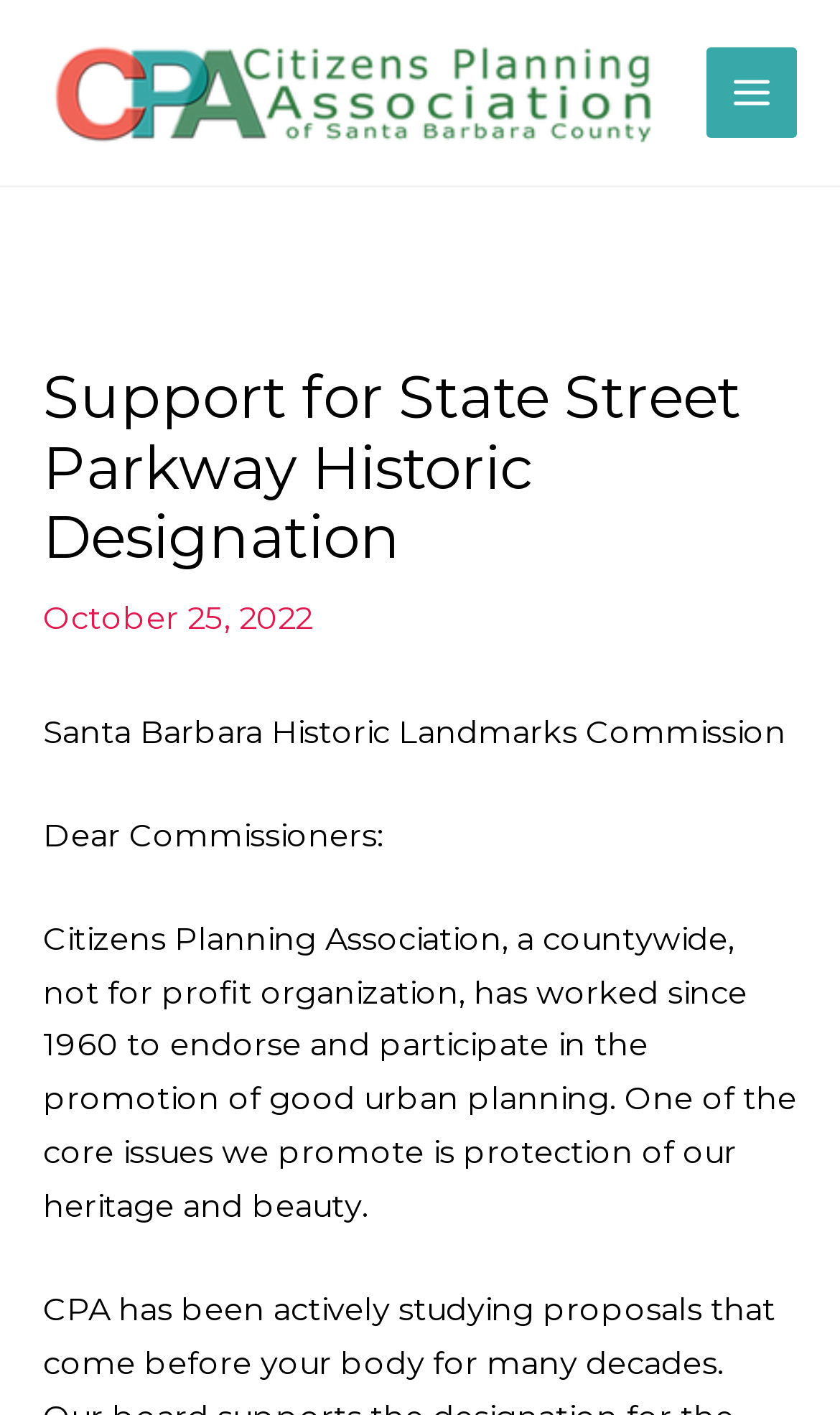Please determine the bounding box coordinates for the UI element described here. Use the format (top-left x, top-left y, bottom-right x, bottom-right y) with values bounded between 0 and 1: alt="Citizens Planning Association"

[0.051, 0.05, 0.79, 0.077]